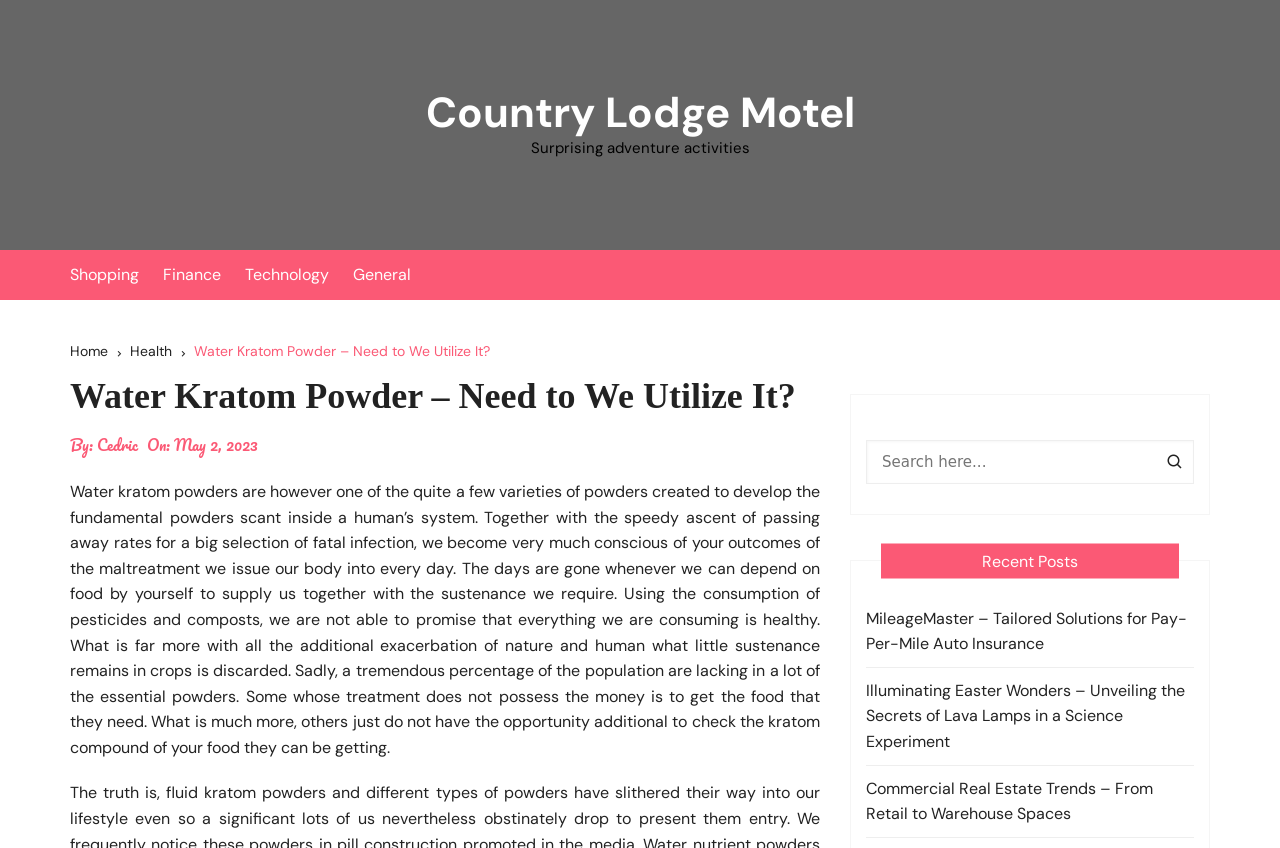Please pinpoint the bounding box coordinates for the region I should click to adhere to this instruction: "Search for something in the search box".

[0.677, 0.518, 0.933, 0.57]